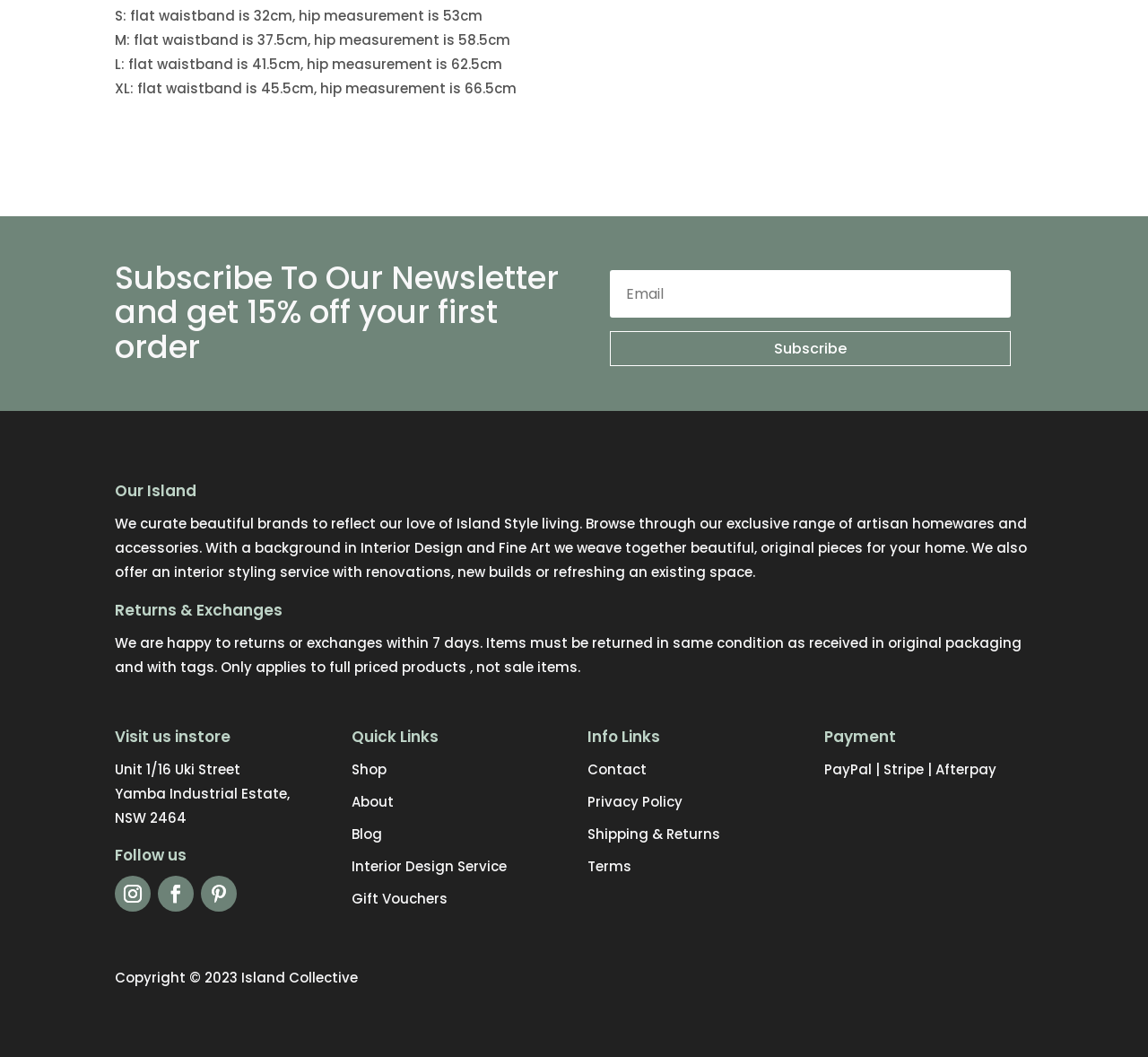Identify the bounding box for the element characterized by the following description: "Subscribe".

[0.532, 0.313, 0.88, 0.346]